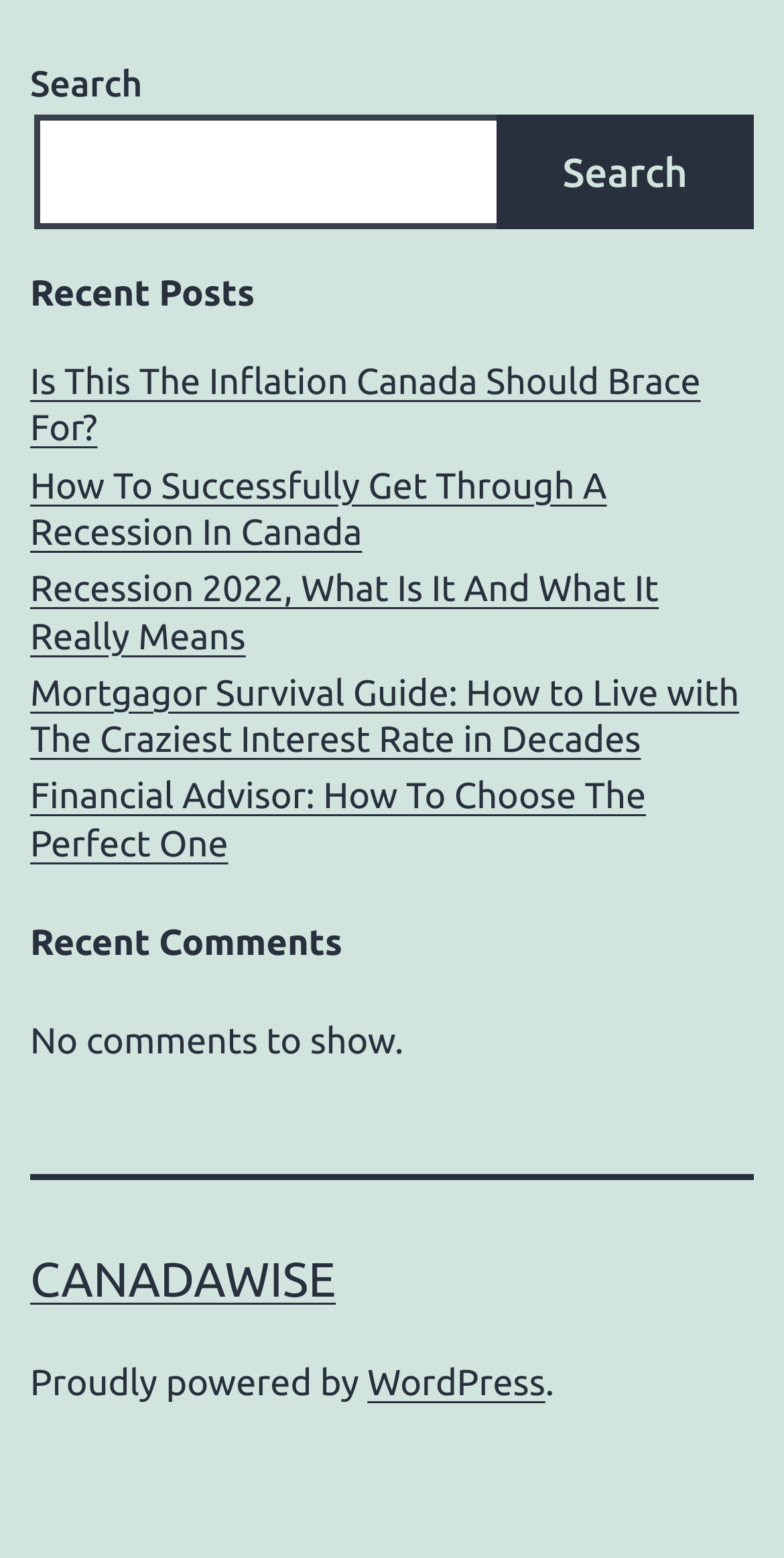How many links are under 'Recent Posts'?
Please provide a detailed and thorough answer to the question.

I counted the number of links under the 'Recent Posts' heading, which are 'Is This The Inflation Canada Should Brace For?', 'How To Successfully Get Through A Recession In Canada', 'Recession 2022, What Is It And What It Really Means', 'Mortgagor Survival Guide: How to Live with The Craziest Interest Rate in Decades', and 'Financial Advisor: How To Choose The Perfect One'.